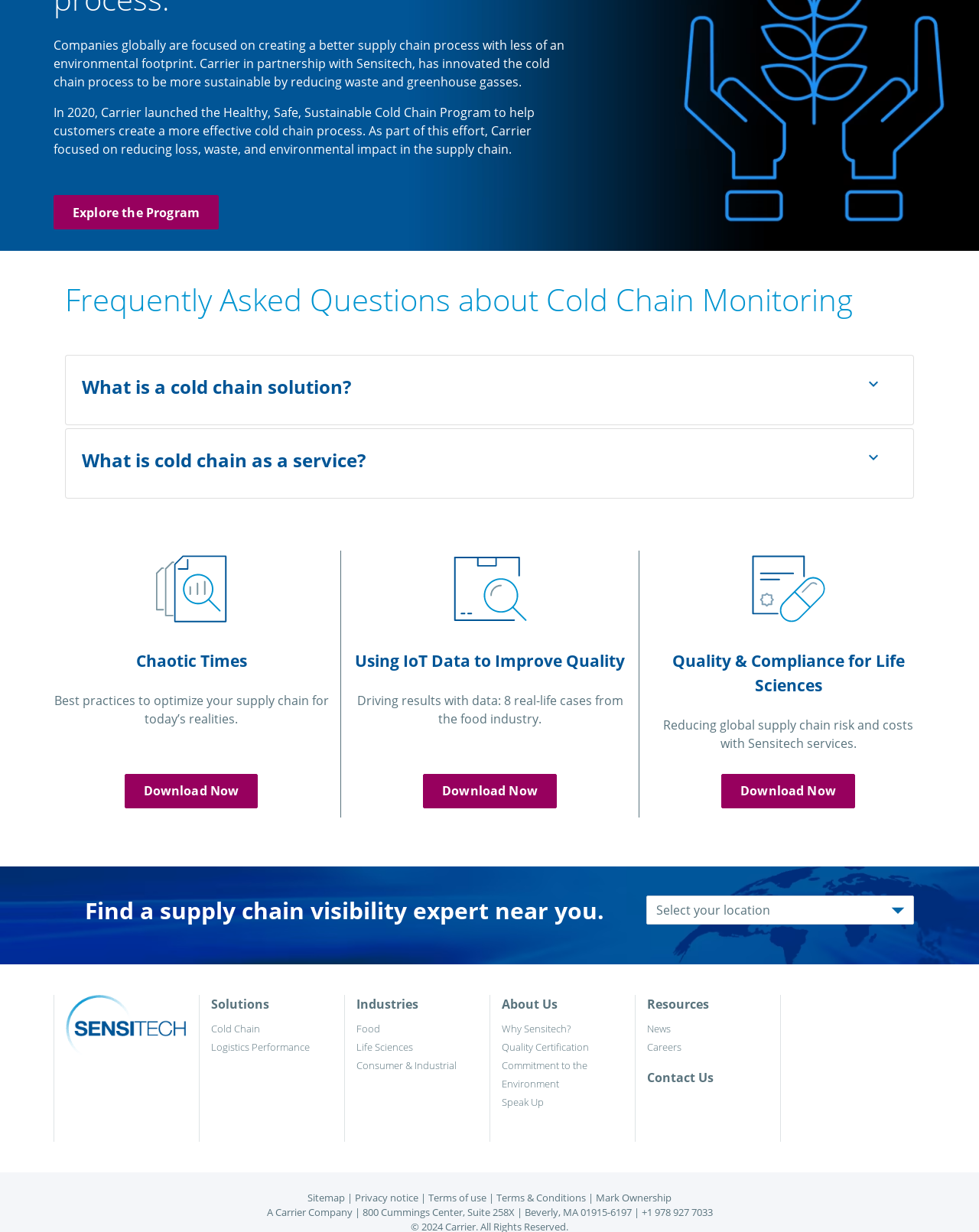What is the main topic of this webpage?
By examining the image, provide a one-word or phrase answer.

Cold chain monitoring